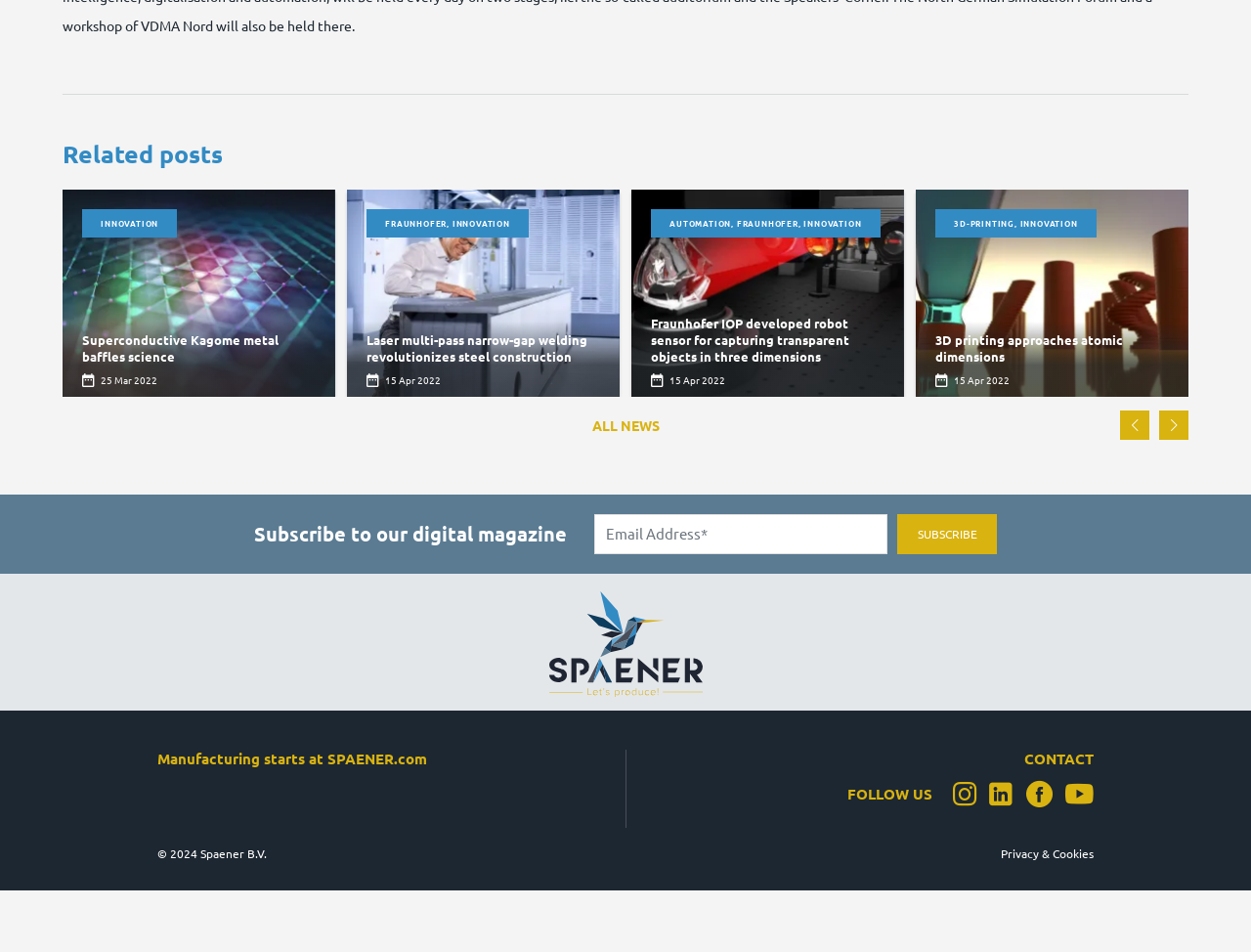What is the name of the company mentioned in the webpage?
Examine the image and give a concise answer in one word or a short phrase.

Spaener